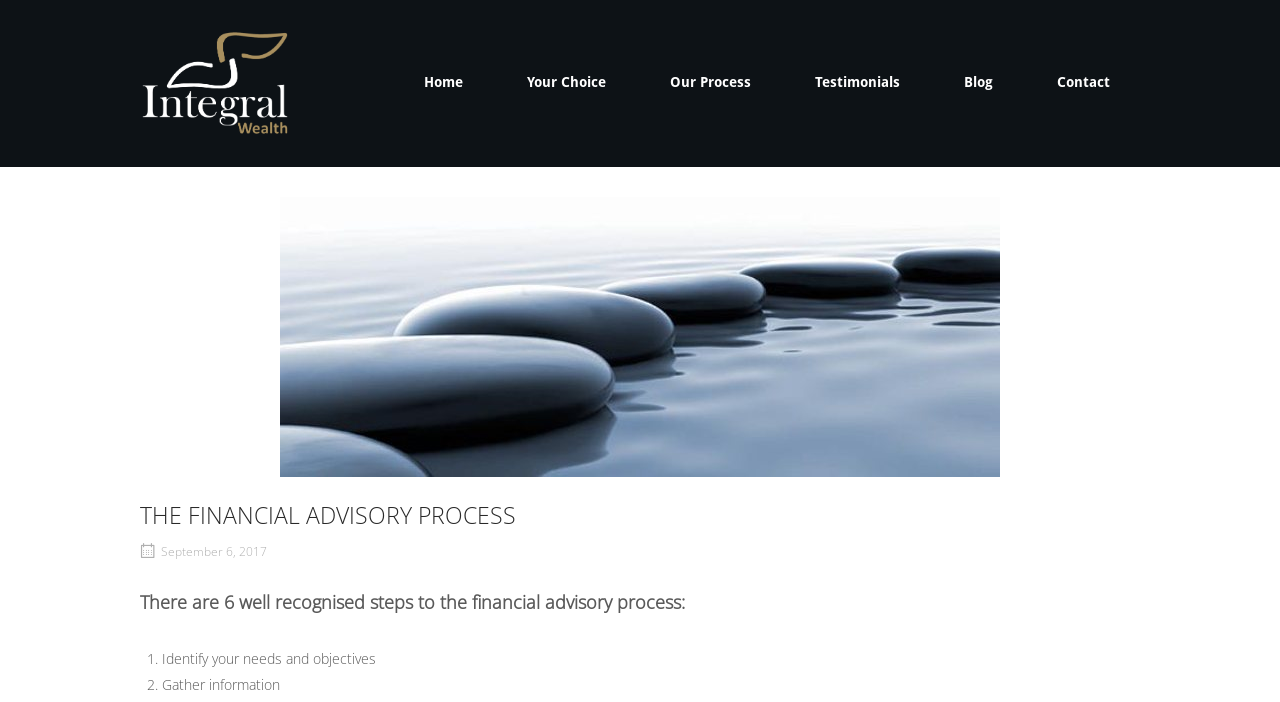Please specify the bounding box coordinates of the element that should be clicked to execute the given instruction: 'contact us'. Ensure the coordinates are four float numbers between 0 and 1, expressed as [left, top, right, bottom].

[0.802, 0.103, 0.891, 0.134]